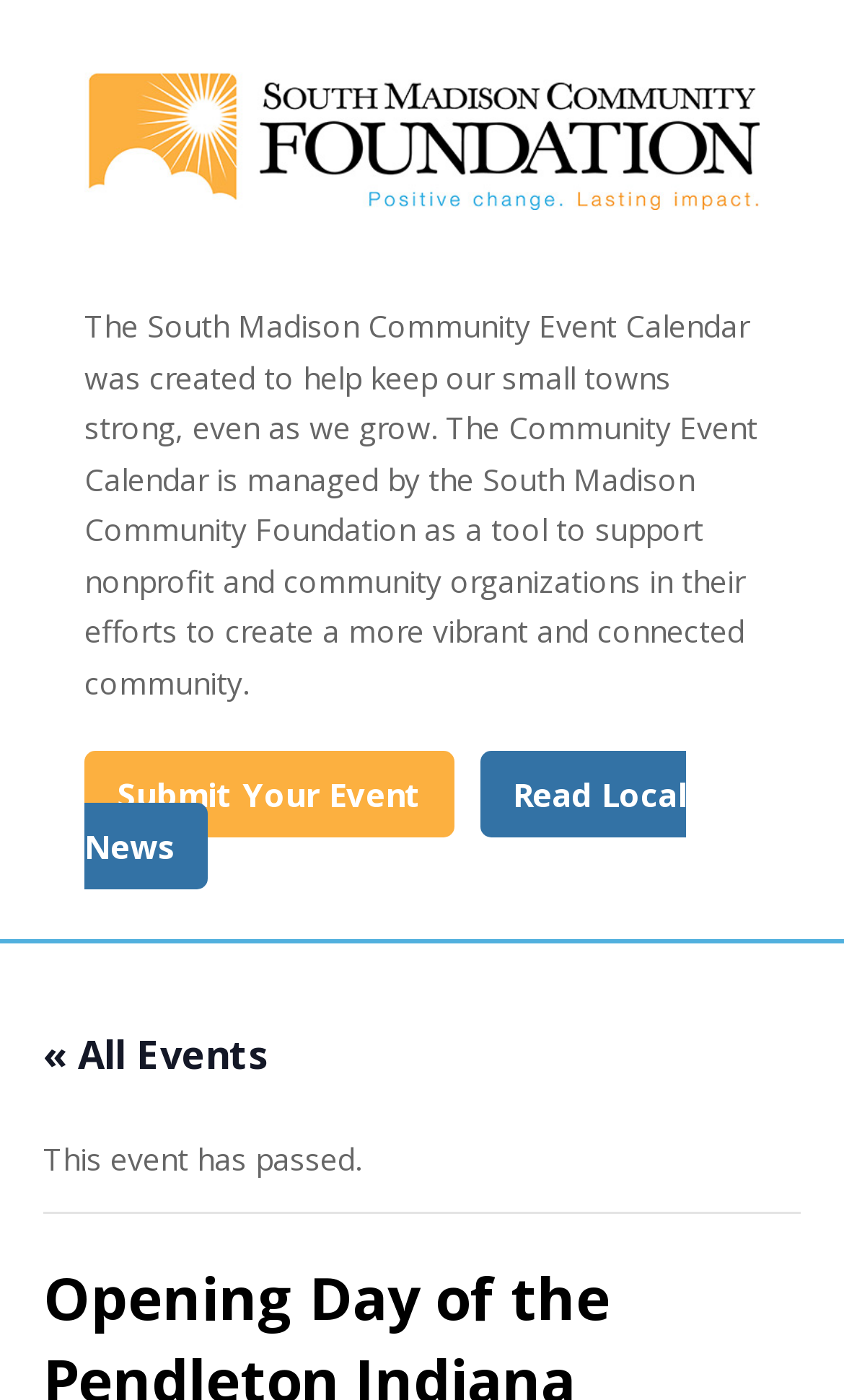Answer the question using only a single word or phrase: 
Is the event still happening?

No